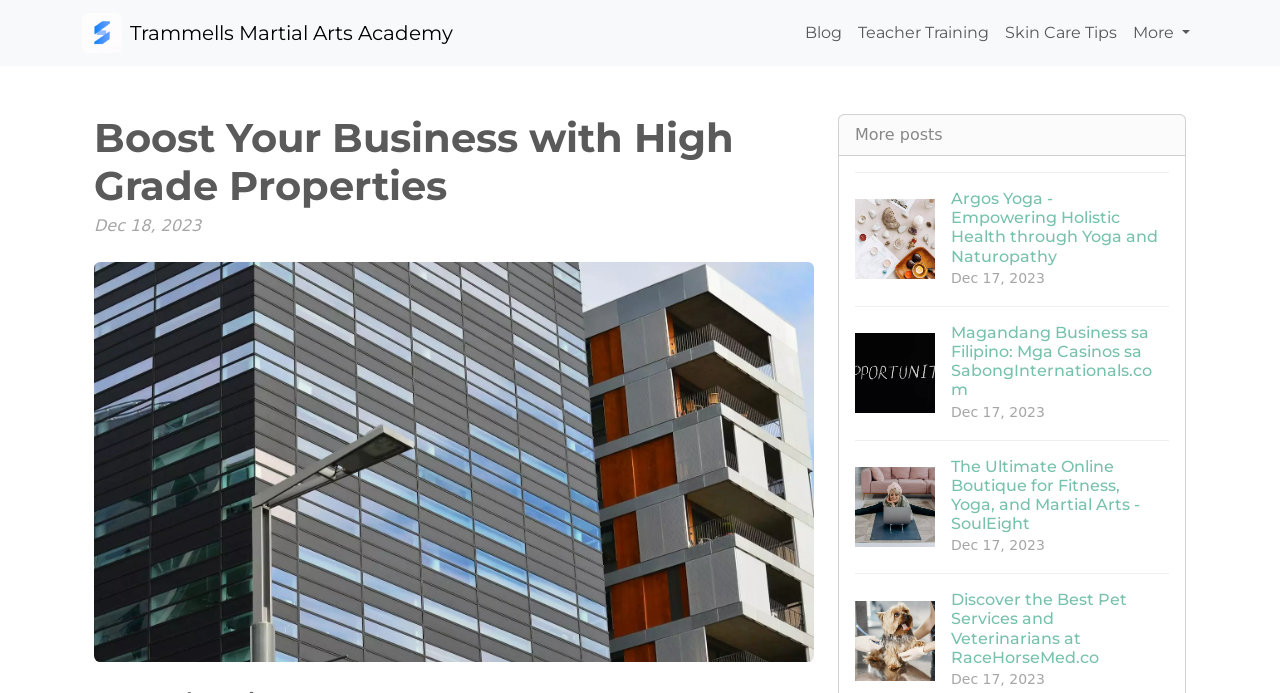Provide an in-depth caption for the contents of the webpage.

The webpage appears to be a blog or news website, with a prominent logo of "Trammells Martial Arts Academy" at the top left corner. Below the logo, there are four navigation links: "Blog", "Teacher Training", "Skin Care Tips", and a "More" button that expands to reveal more options.

The main content area is divided into two sections. The top section features a header with the title "Boost Your Business with High Grade Properties" and a date "Dec 18, 2023" below it. To the right of the header, there is a large image that takes up most of the width of the page.

The bottom section is a list of three article previews, each with a thumbnail image, a heading, and a date. The articles are titled "Argos Yoga - Empowering Holistic Health through Yoga and Naturopathy", "Magandang Business sa Filipino: Mga Casinos sa SabongInternationals.com", and "The Ultimate Online Boutique for Fitness, Yoga, and Martial Arts - SoulEight". The previews are arranged in a vertical column, with the most recent article at the top.

There are a total of five images on the page, including the logo, the large image in the top section, and the three thumbnail images in the article previews. The overall layout is dense, with a focus on presenting multiple pieces of content in a compact space.